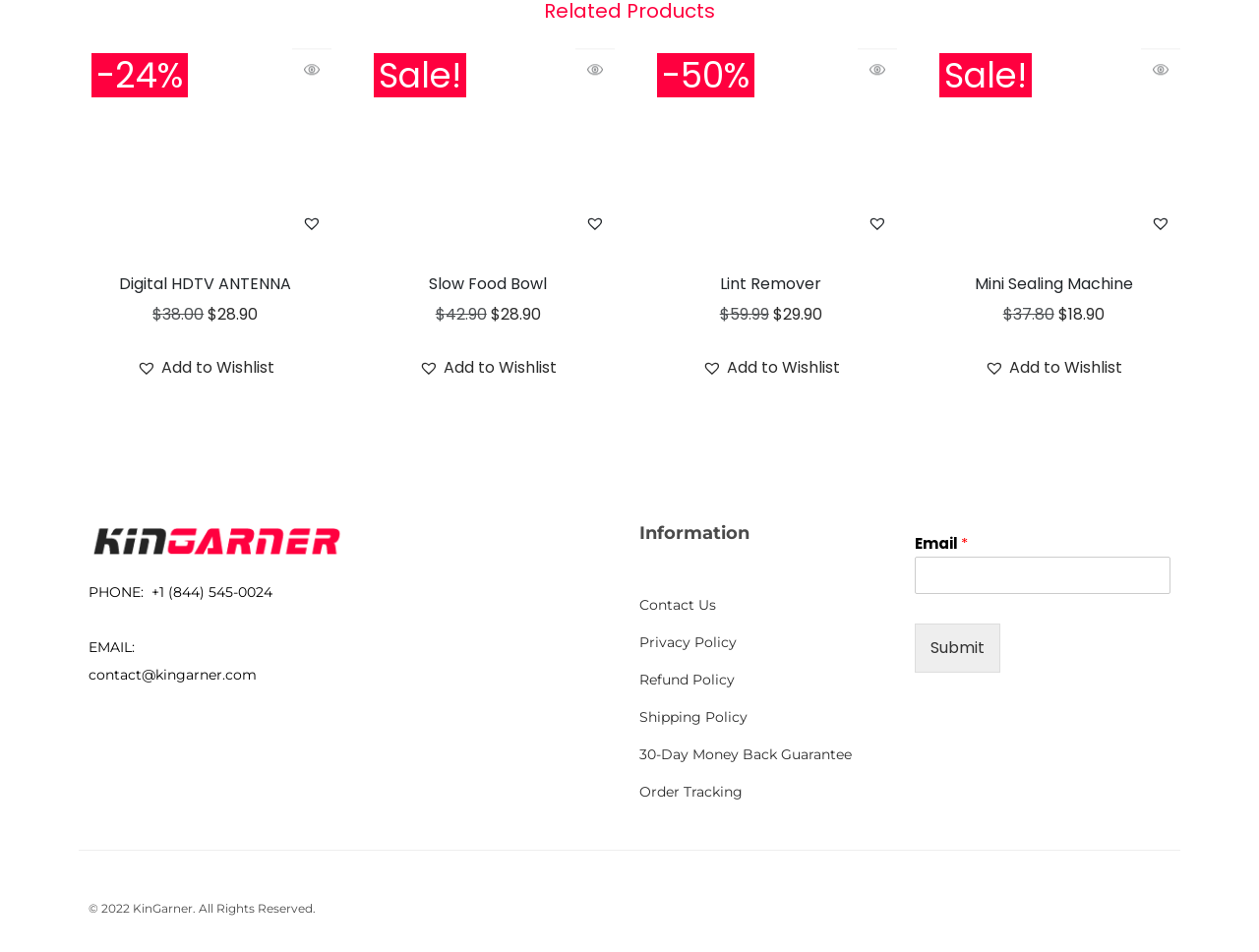Give a succinct answer to this question in a single word or phrase: 
What is the discount percentage of the first product?

-24%